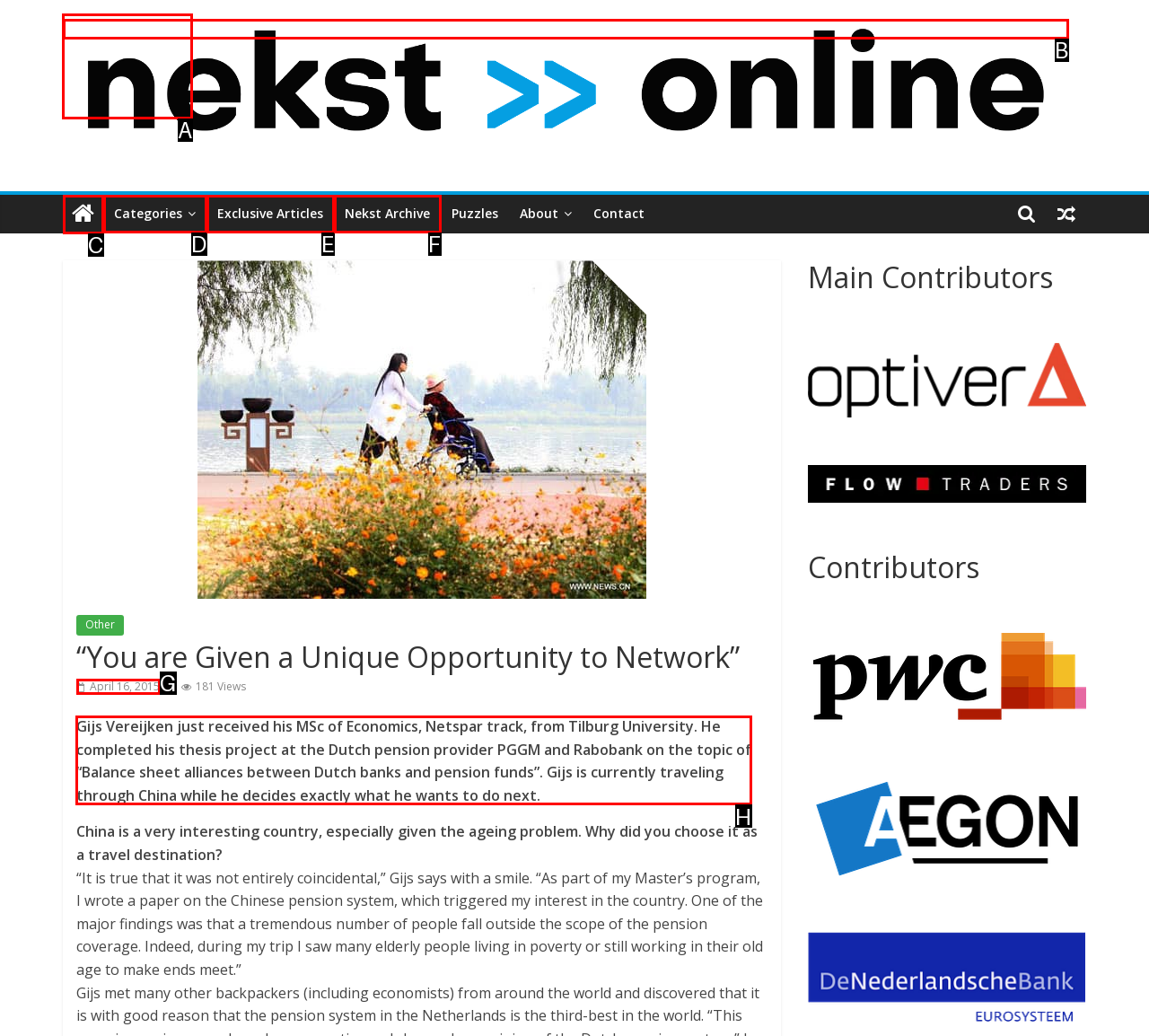Indicate which red-bounded element should be clicked to perform the task: Read Gijs Vereijken's article Answer with the letter of the correct option.

H